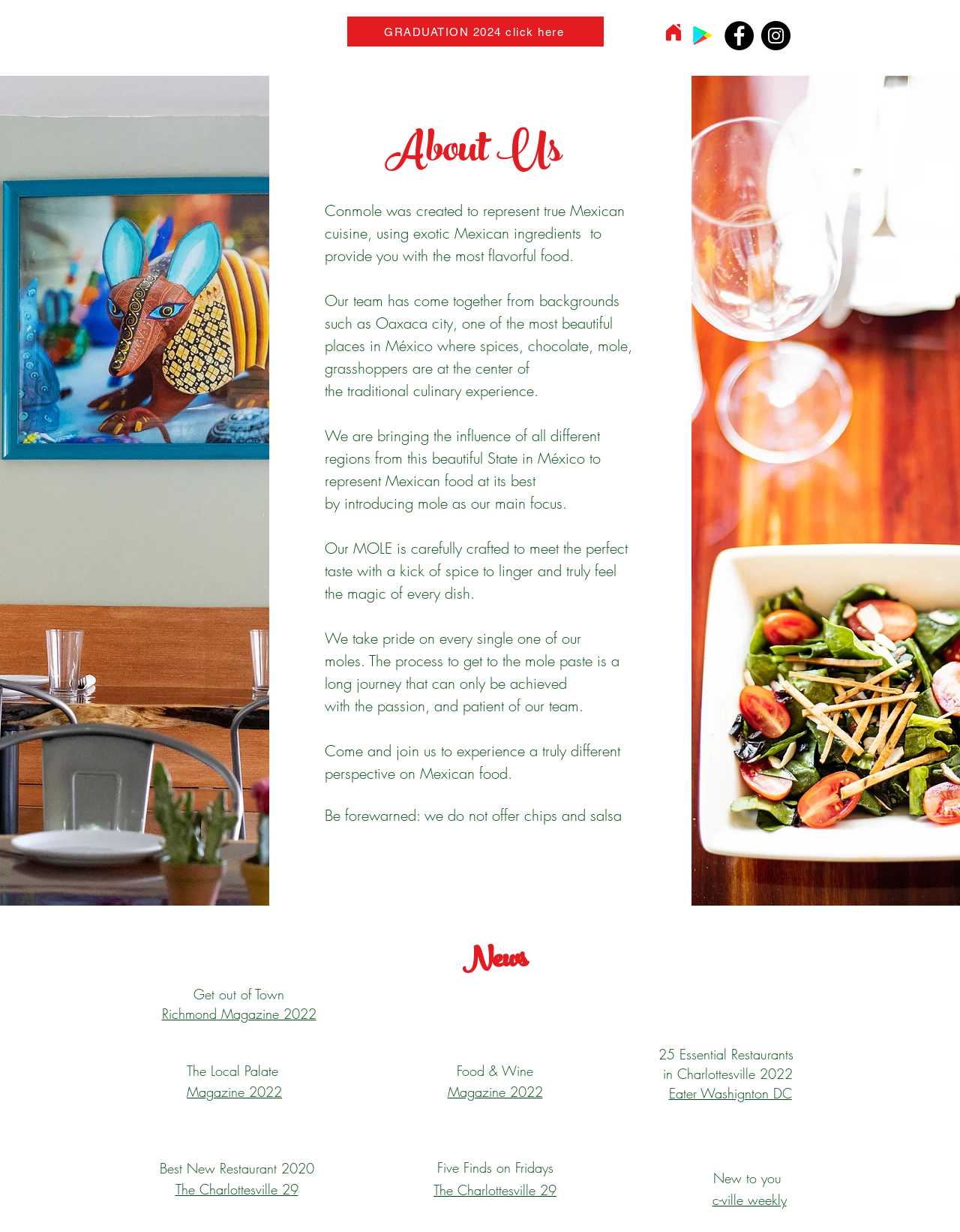Identify the bounding box coordinates of the region that needs to be clicked to carry out this instruction: "Check out the 'Richmond Magazine 2022' article". Provide these coordinates as four float numbers ranging from 0 to 1, i.e., [left, top, right, bottom].

[0.168, 0.819, 0.329, 0.829]